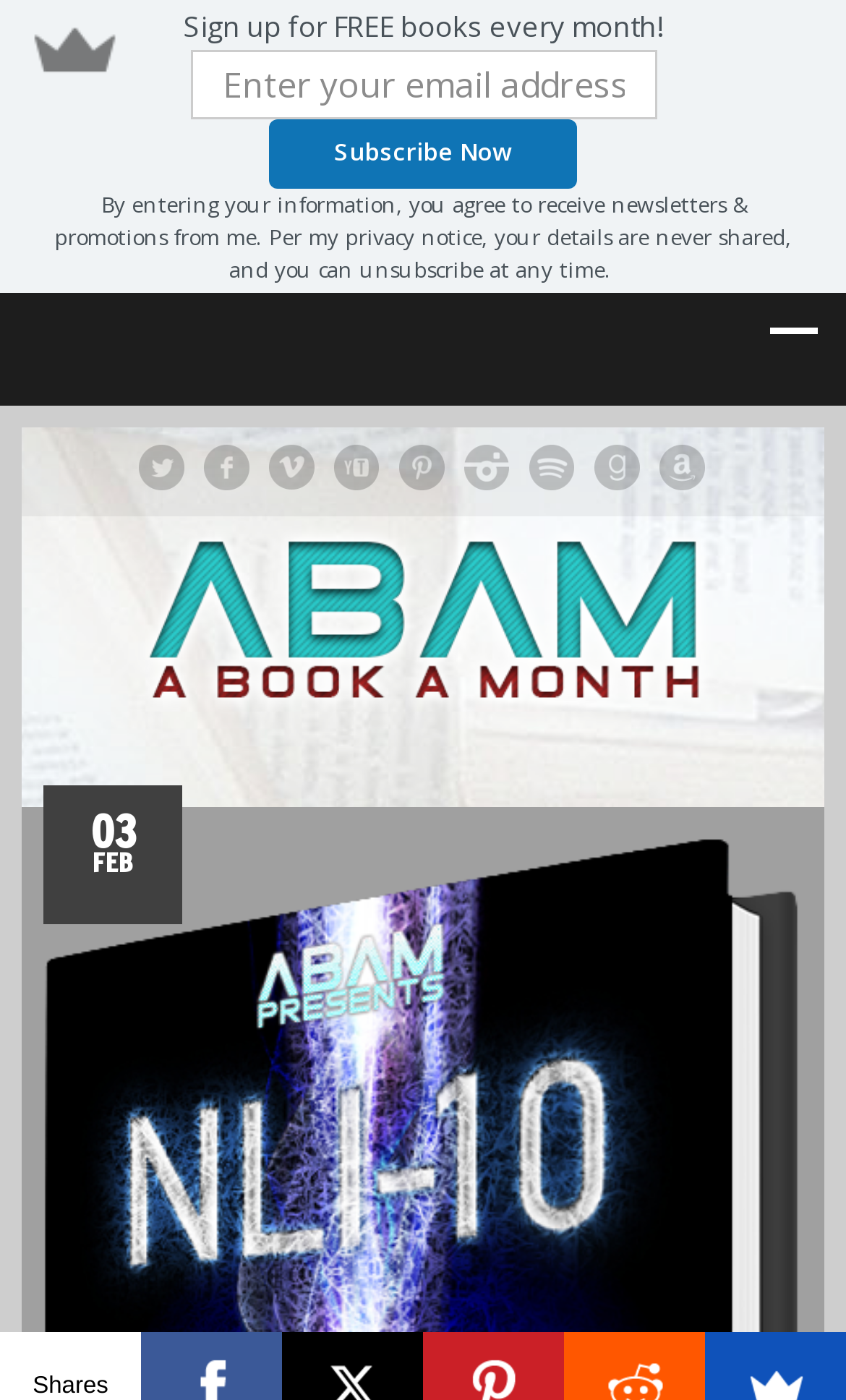Respond to the following question with a brief word or phrase:
How many text fields are available for input?

1